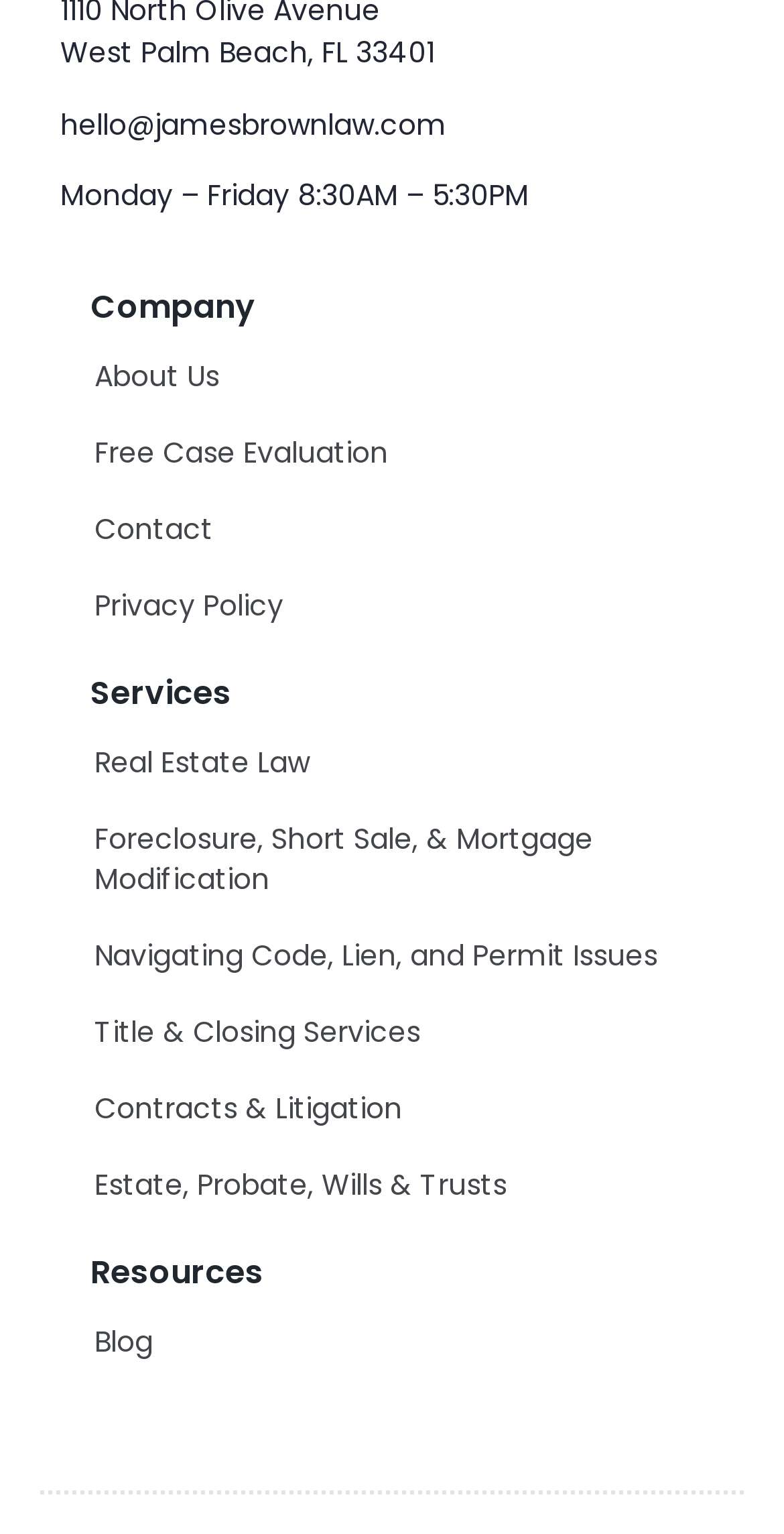Pinpoint the bounding box coordinates of the clickable element needed to complete the instruction: "Email the company". The coordinates should be provided as four float numbers between 0 and 1: [left, top, right, bottom].

[0.077, 0.068, 0.569, 0.094]